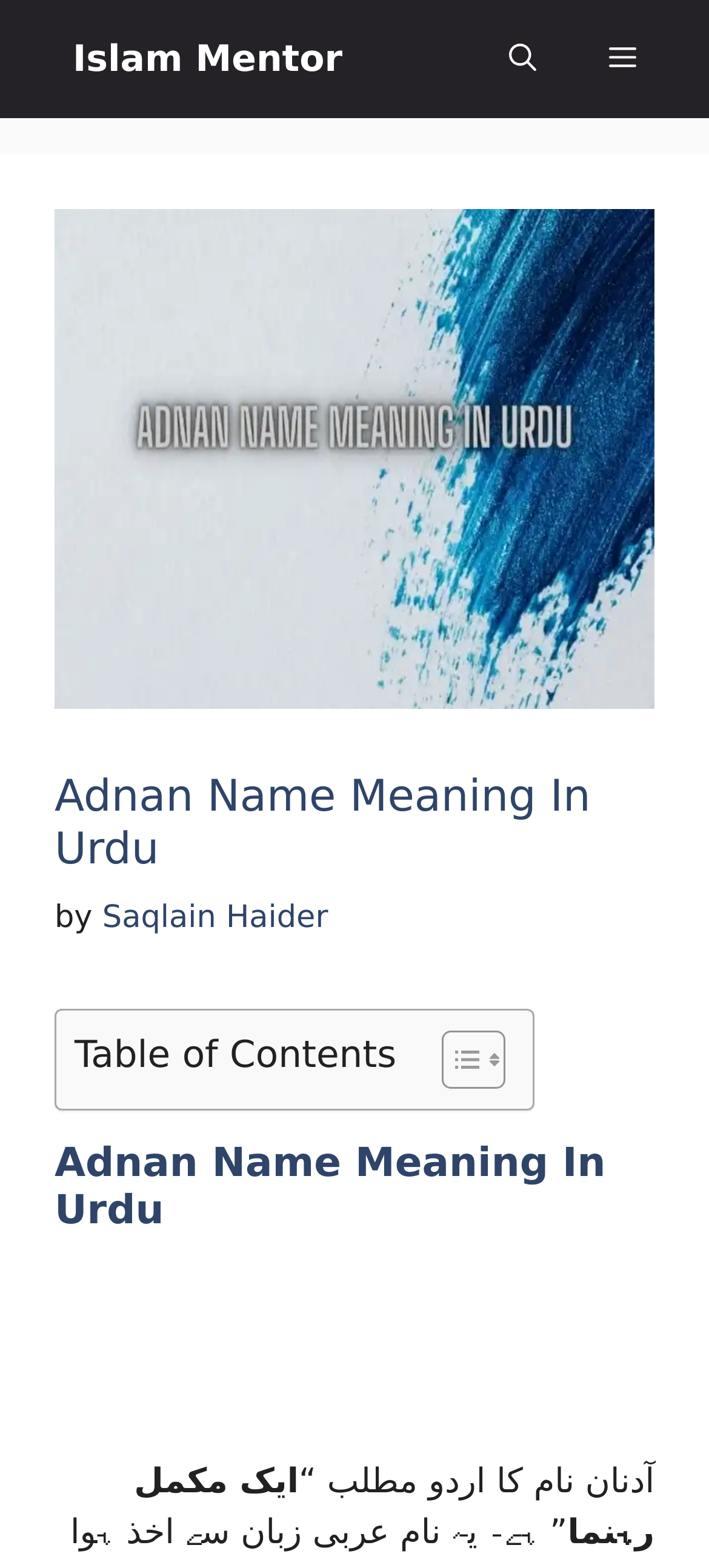Examine the image carefully and respond to the question with a detailed answer: 
What is the name of the author?

The author's name can be found in the header section of the webpage, where it says 'Adnan Name Meaning In Urdu by Saqlain Haider'.